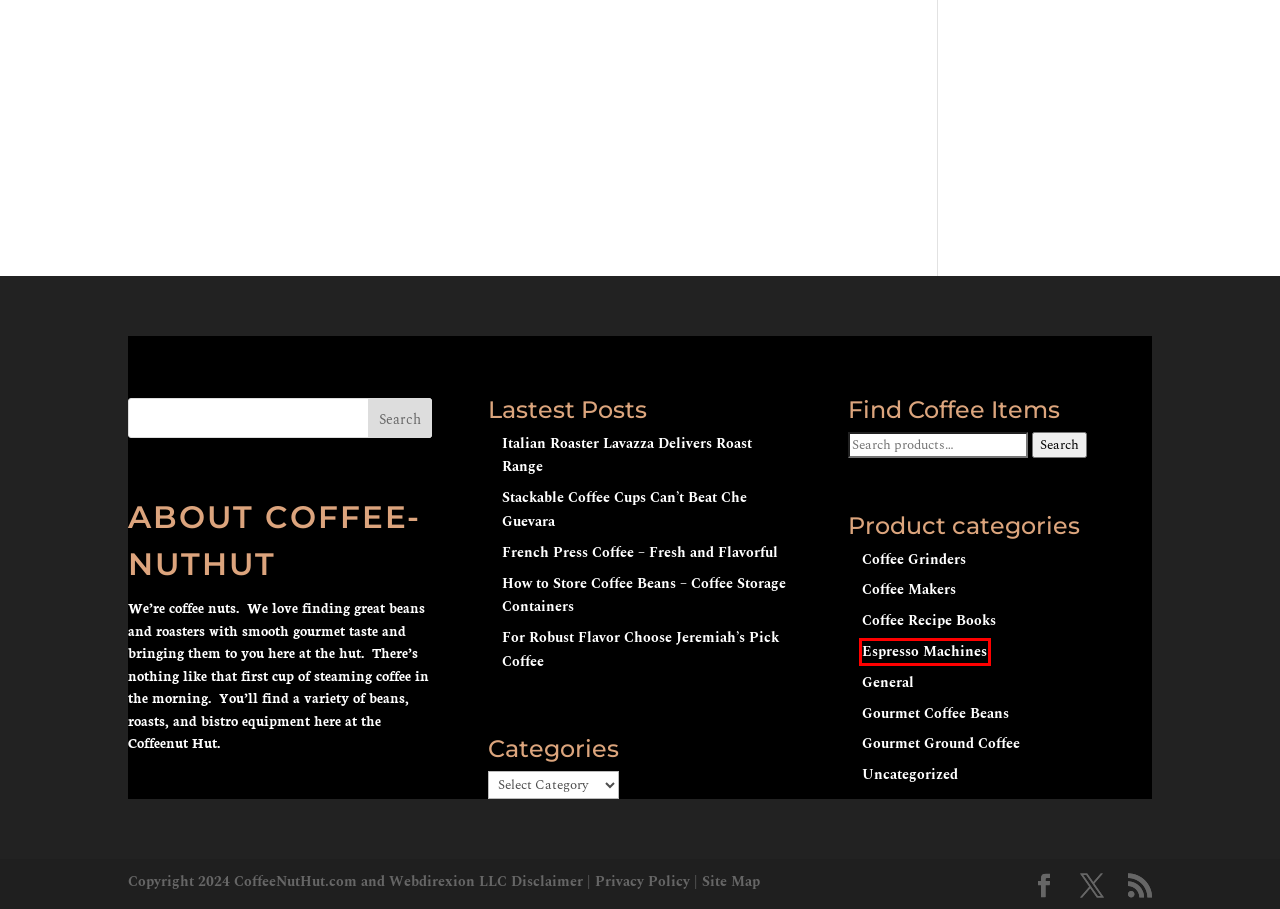Please examine the screenshot provided, which contains a red bounding box around a UI element. Select the webpage description that most accurately describes the new page displayed after clicking the highlighted element. Here are the candidates:
A. Stackable Coffee Cups Can't Beat Che Guevara | Coffee Shop | CoffeeNutHut.com
B. Coffee Recipe Books Archives - CoffeeNutHut.com
C. Gourmet Coffee Beans Archives - CoffeeNutHut.com
D. Italian Roaster Lavazza Delivers Roast Range | Coffee Nuts | CoffeeNutHut.com
E. Espresso Machines Archives - CoffeeNutHut.com
F. French Press Coffee - Fresh and Flavorful Home Brewed Coffee
G. Storing Coffee Beans - Coffee Storage Containers
H. For Robust Flavor Choose Jeremiah's Pick Coffee | Roasters | Coffee Nut Hut

E